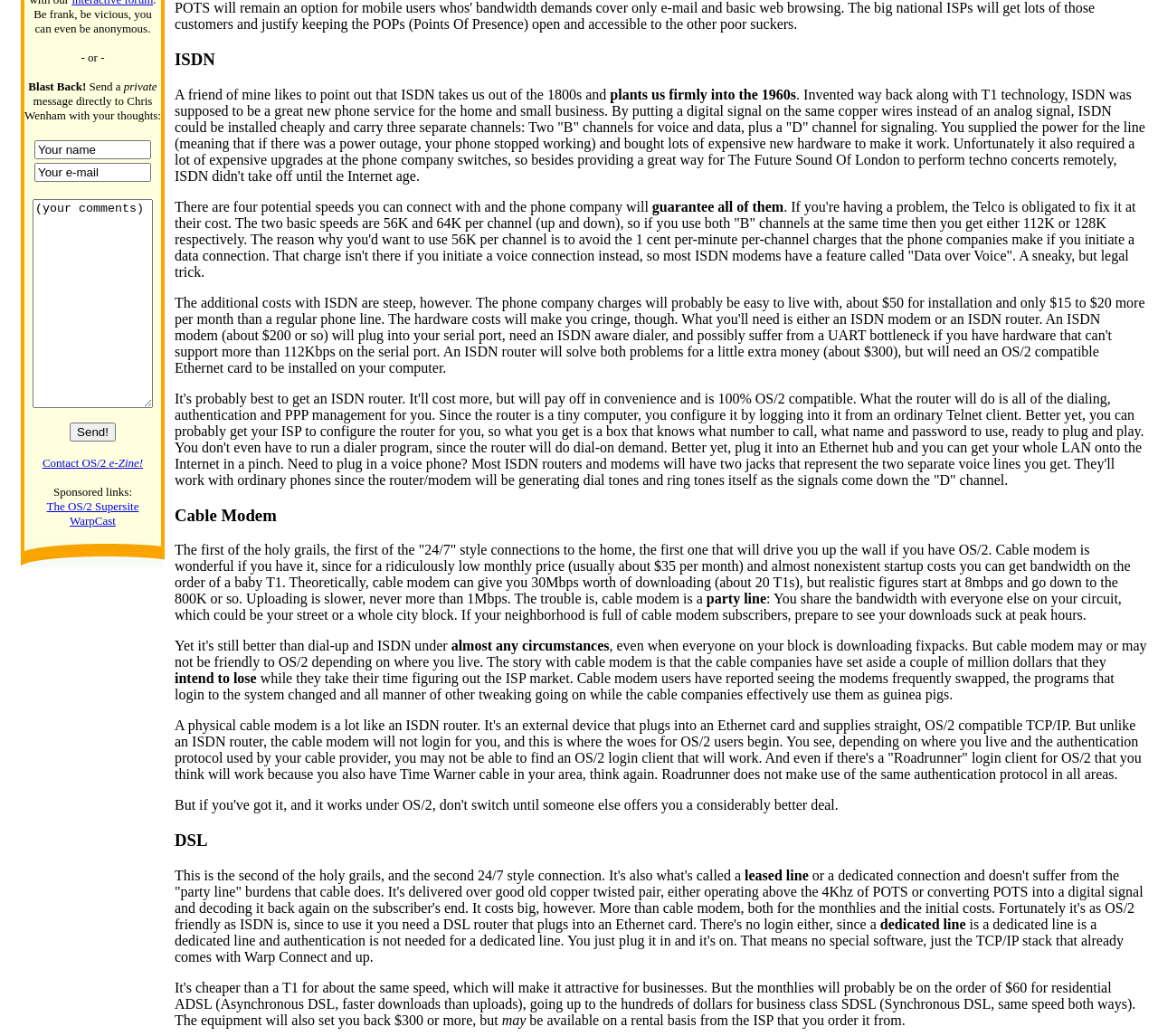Given the element description: "input value="(your comments)" (your comments)", predict the bounding box coordinates of this UI element. The coordinates must be four float numbers between 0 and 1, given as [left, top, right, bottom].

[0.028, 0.192, 0.132, 0.394]